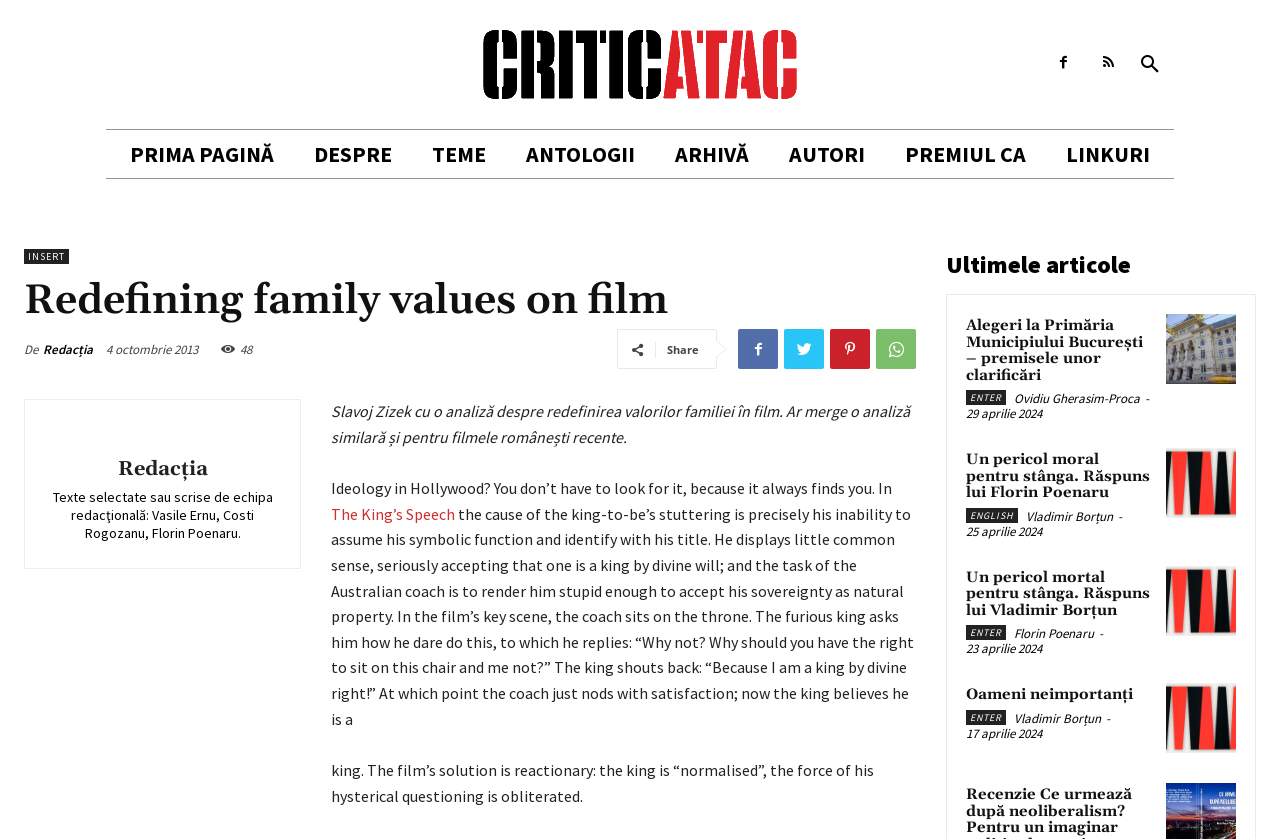Bounding box coordinates are specified in the format (top-left x, top-left y, bottom-right x, bottom-right y). All values are floating point numbers bounded between 0 and 1. Please provide the bounding box coordinate of the region this sentence describes: The King’s Speech

[0.259, 0.601, 0.356, 0.624]